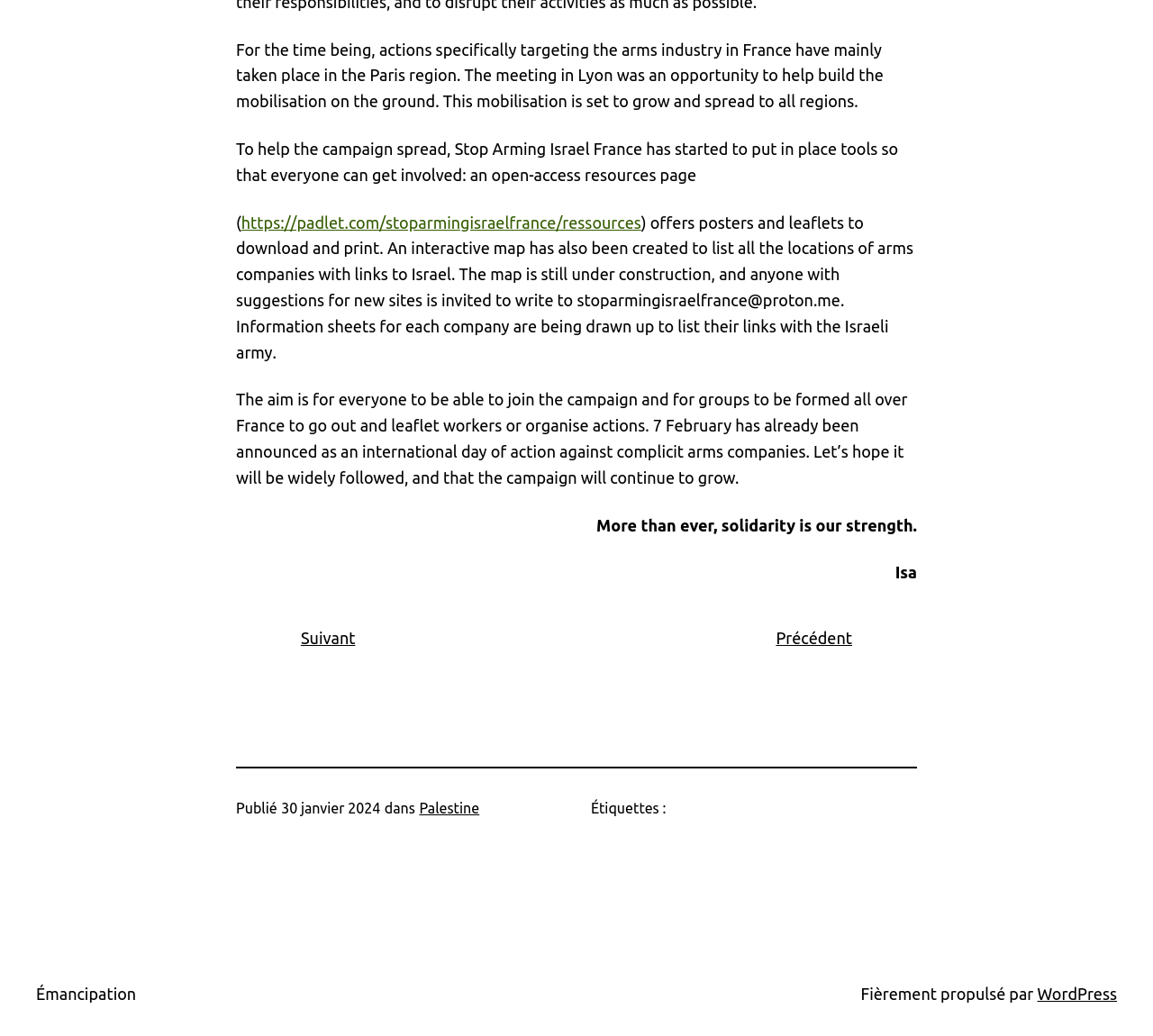What can be downloaded and printed from the resources page?
Could you answer the question with a detailed and thorough explanation?

The webpage states that the resources page offers posters and leaflets to download and print, which is part of the campaign's effort to spread and mobilize.